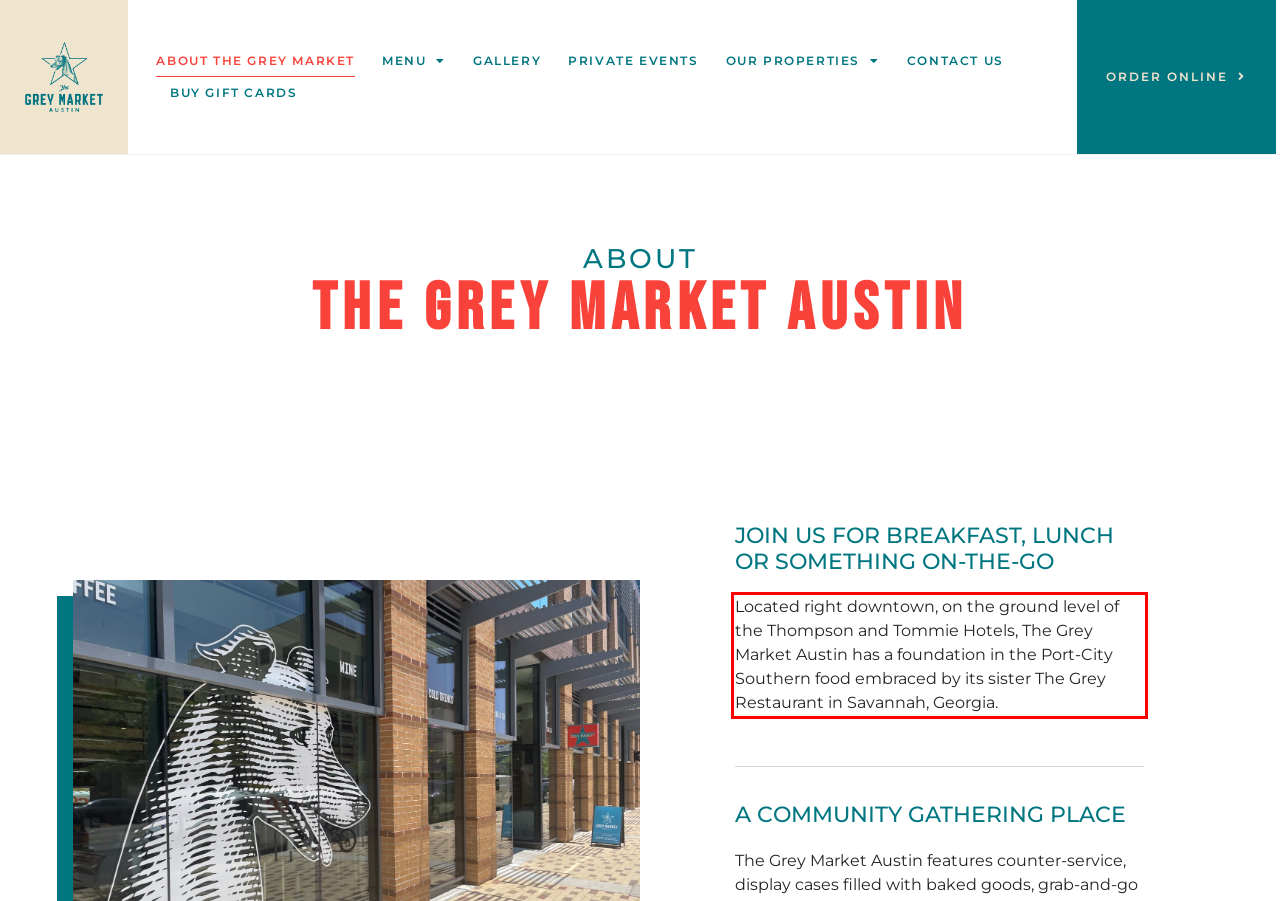From the given screenshot of a webpage, identify the red bounding box and extract the text content within it.

Located right downtown, on the ground level of the Thompson and Tommie Hotels, The Grey Market Austin has a foundation in the Port-City Southern food embraced by its sister The Grey Restaurant in Savannah, Georgia.